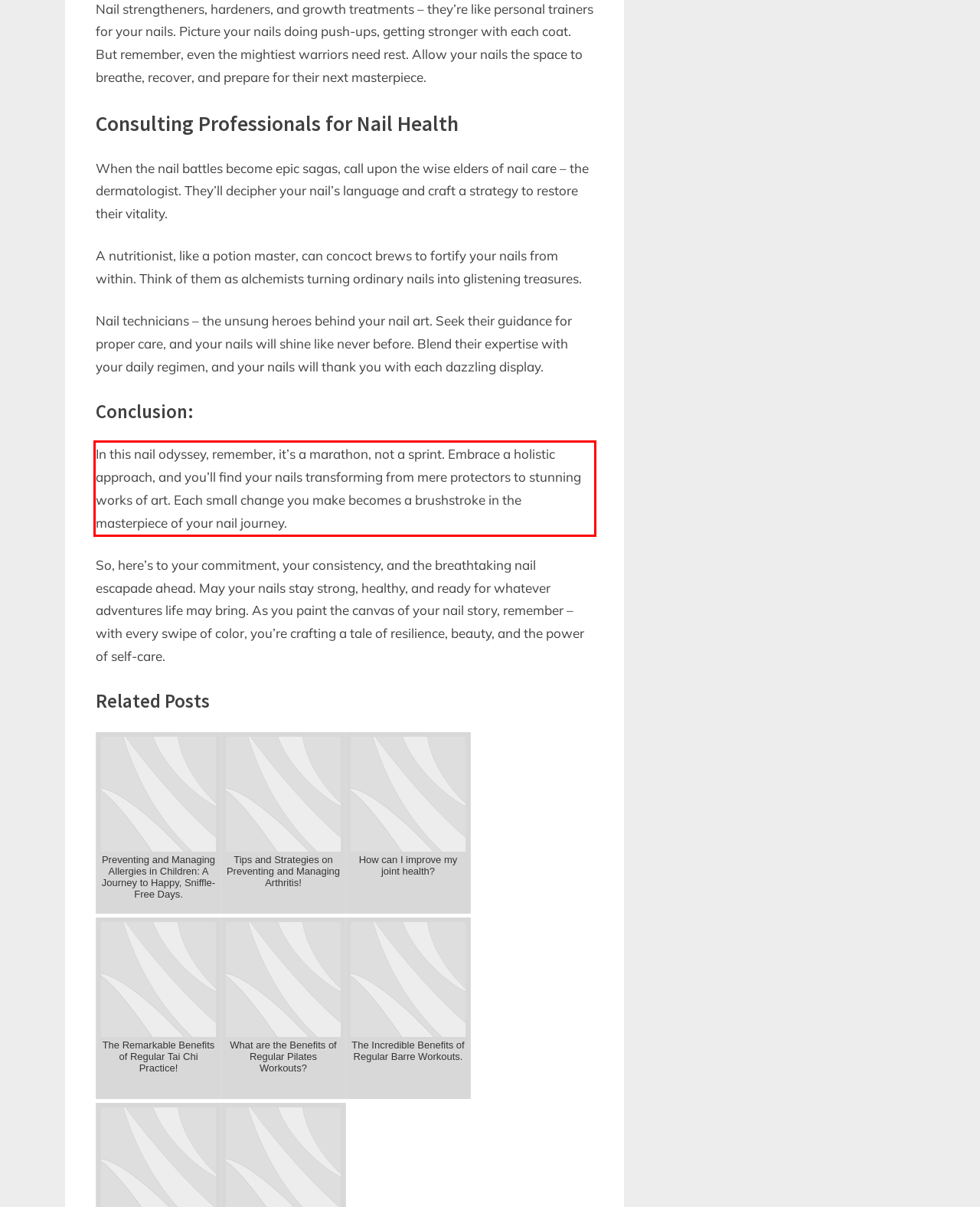Given a screenshot of a webpage, locate the red bounding box and extract the text it encloses.

In this nail odyssey, remember, it’s a marathon, not a sprint. Embrace a holistic approach, and you’ll find your nails transforming from mere protectors to stunning works of art. Each small change you make becomes a brushstroke in the masterpiece of your nail journey.